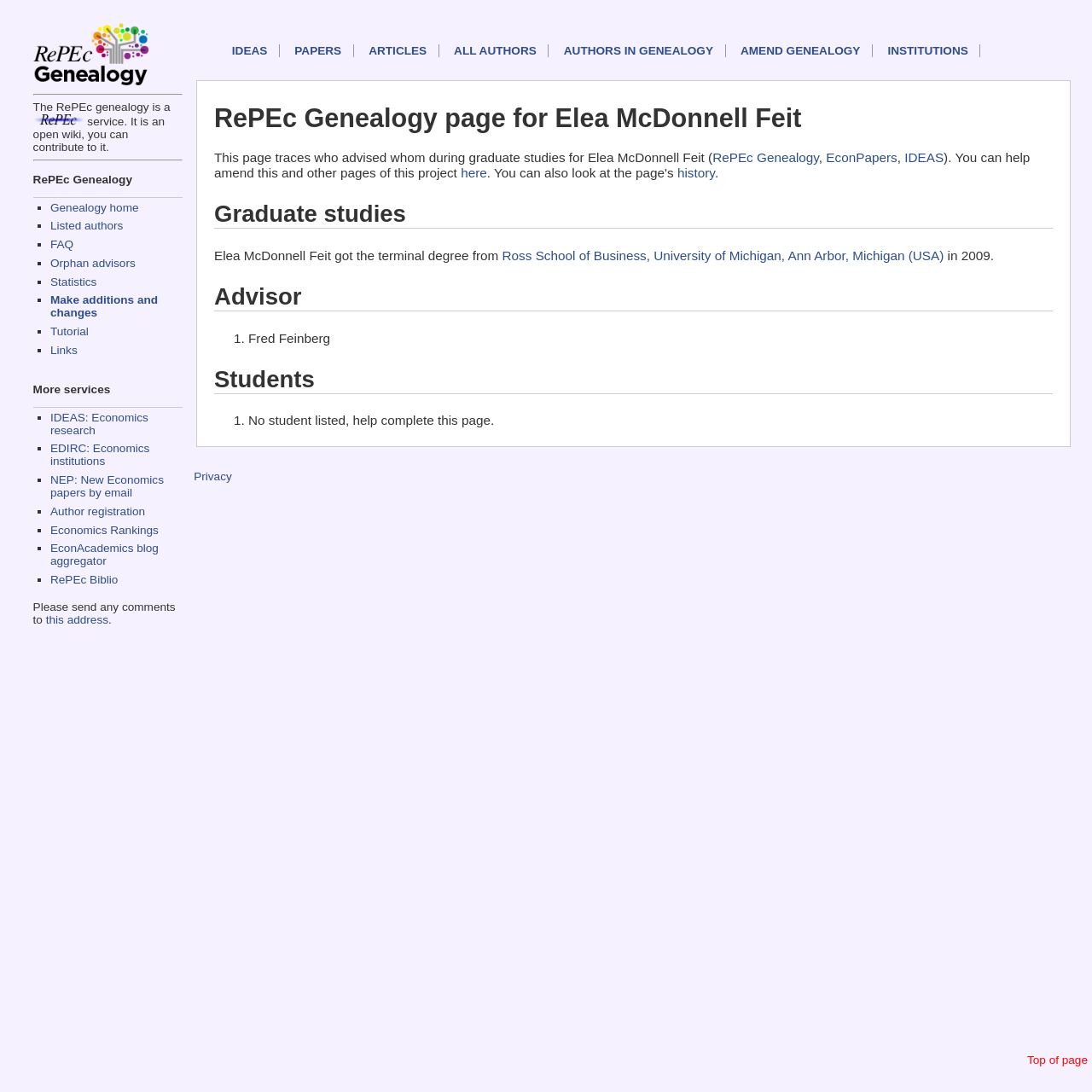Use a single word or phrase to answer the question:
How many students are listed for Elea McDonnell Feit?

None